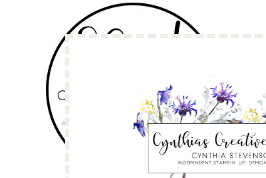Use a single word or phrase to answer the question:
What is the shape of the background in the logo?

Circular